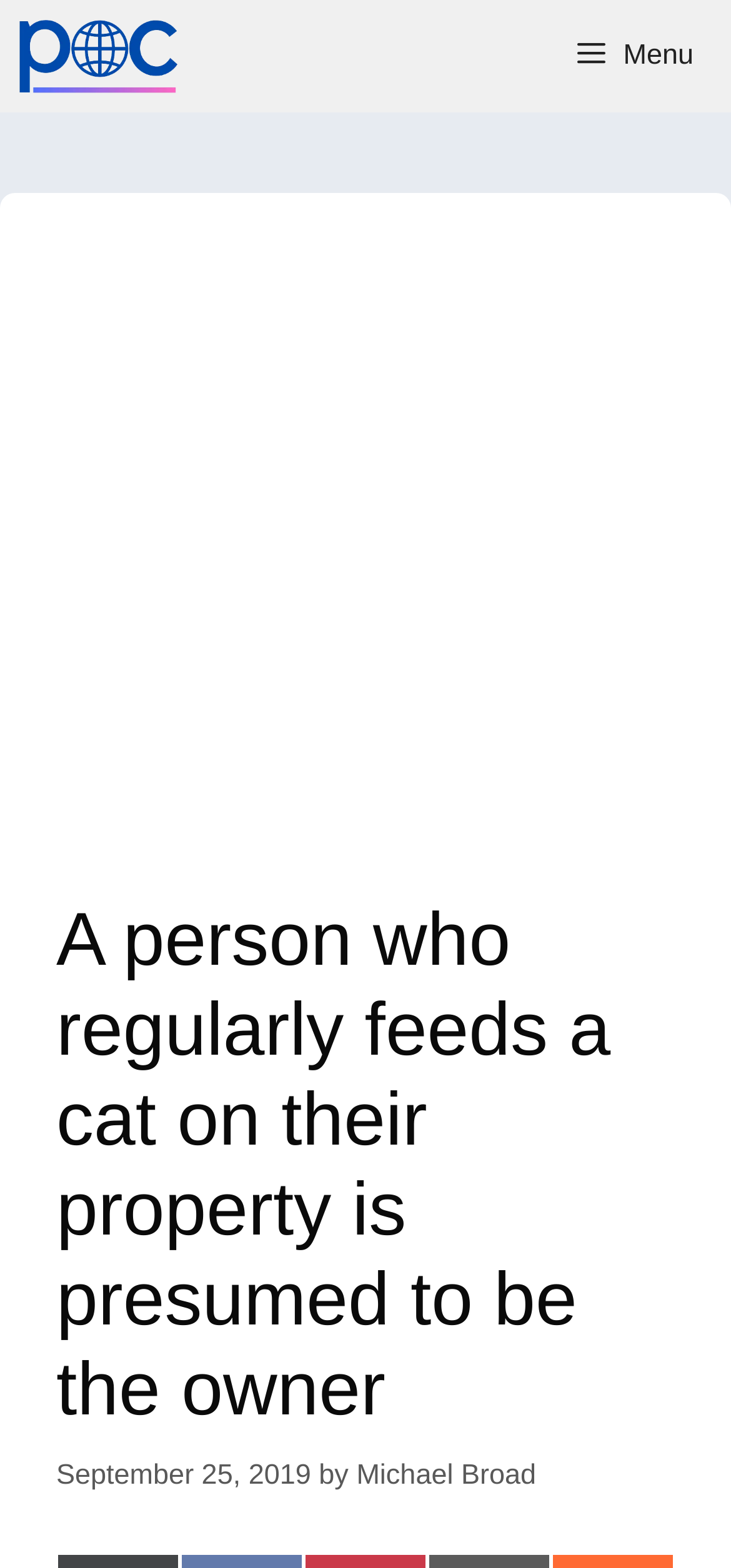Who is the author of this article?
Utilize the information in the image to give a detailed answer to the question.

The author of this article is Michael Broad, which can be inferred from the link 'Michael Broad' at the top of the page and also from the text 'by Michael Broad' at the bottom of the page.